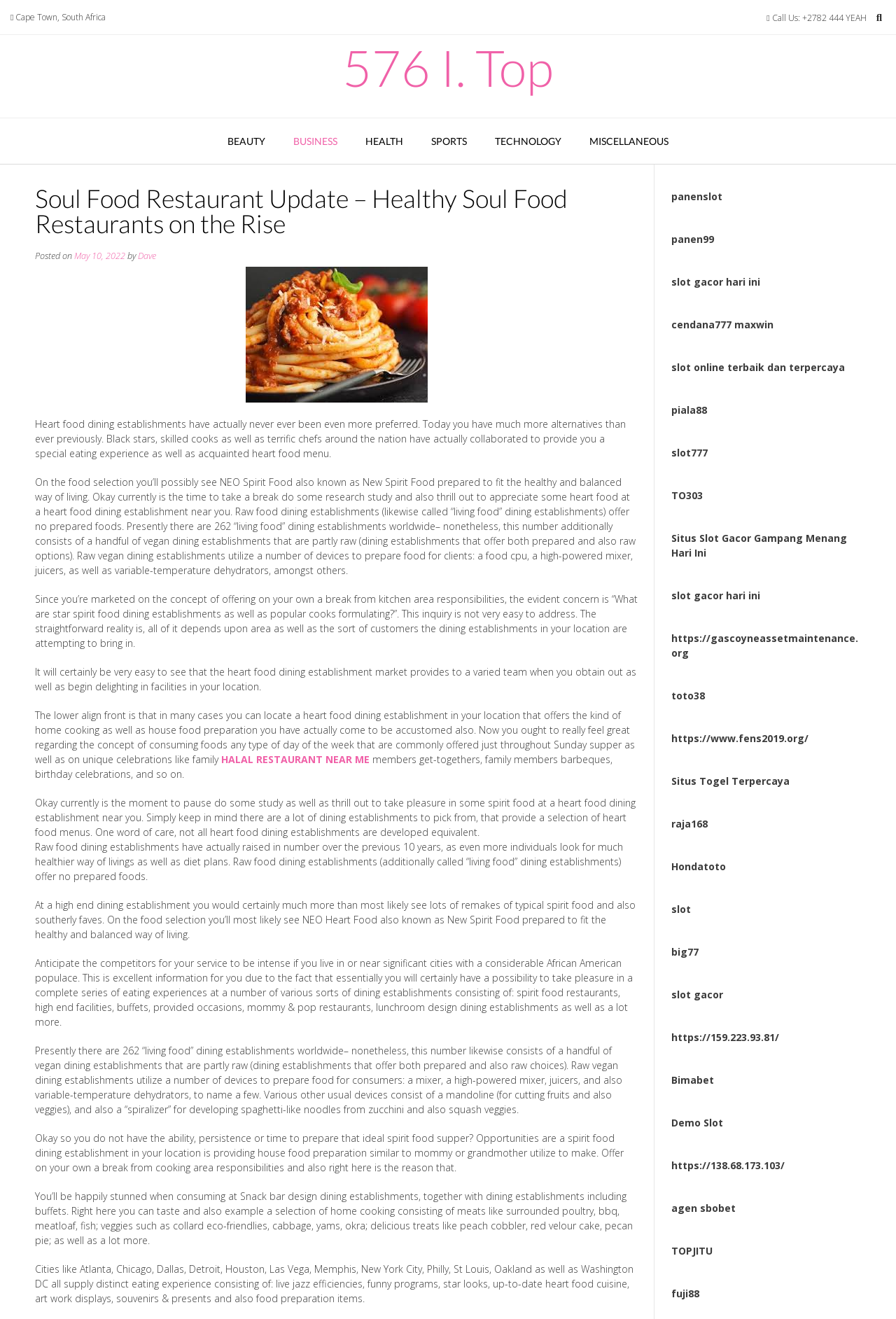Please determine the bounding box coordinates of the area that needs to be clicked to complete this task: 'Call the restaurant'. The coordinates must be four float numbers between 0 and 1, formatted as [left, top, right, bottom].

[0.854, 0.009, 0.962, 0.018]